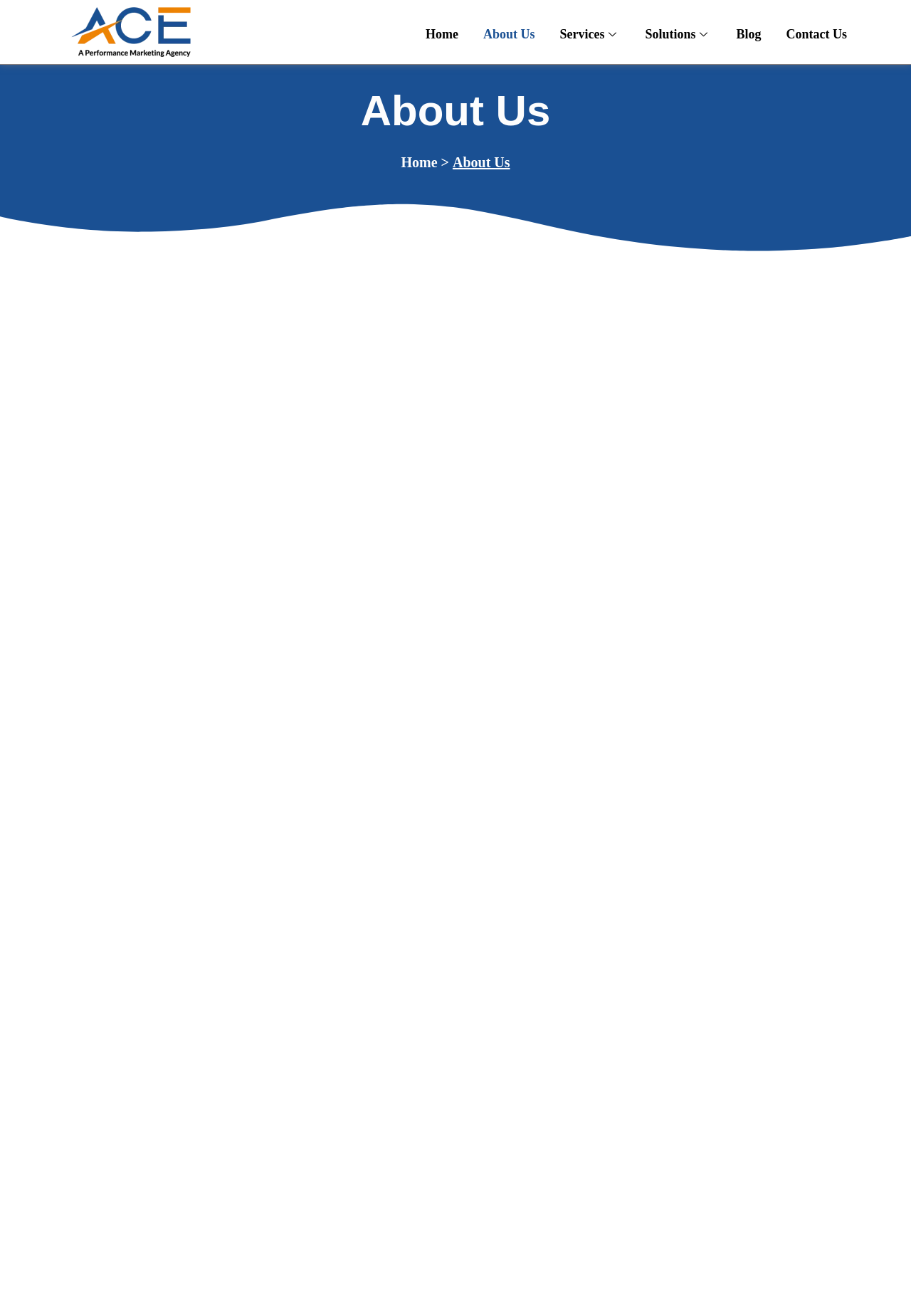How many sub-links are under the 'Services' section?
Answer briefly with a single word or phrase based on the image.

8